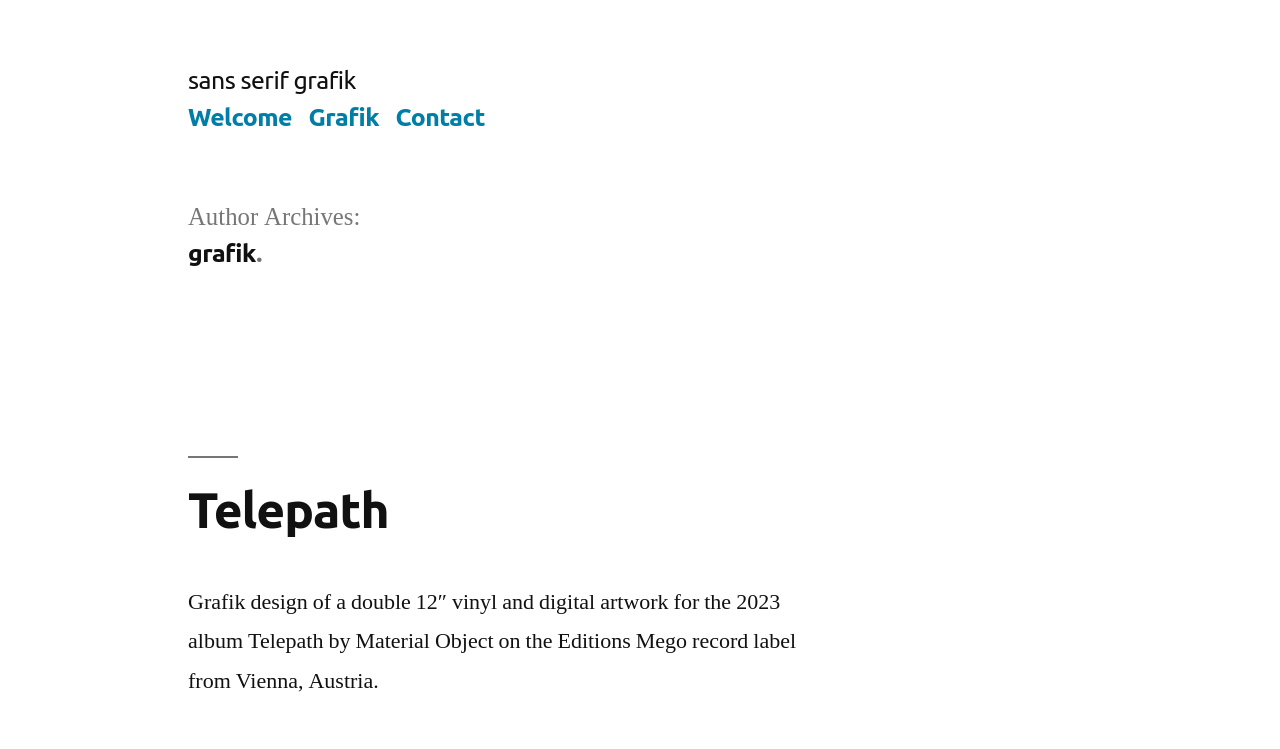How many links are in the top menu?
Please use the image to provide an in-depth answer to the question.

The answer can be found by counting the number of link elements that are children of the navigation element 'Top Menu', which are 'Welcome', 'Grafik', and 'Contact'.